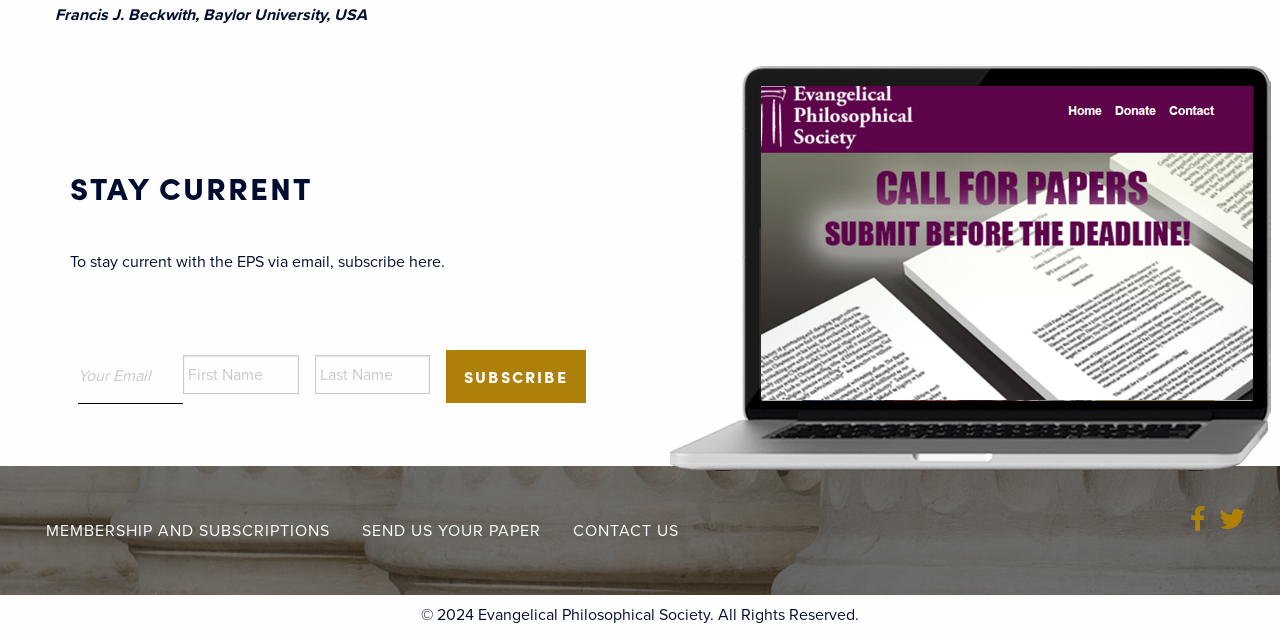Please provide a comprehensive response to the question based on the details in the image: What is the purpose of the textboxes?

The textboxes are labeled 'Email*', 'First Name*', and 'Last Name*', and are accompanied by a 'Subscribe' button, indicating that they are used to collect user information for subscription purposes.